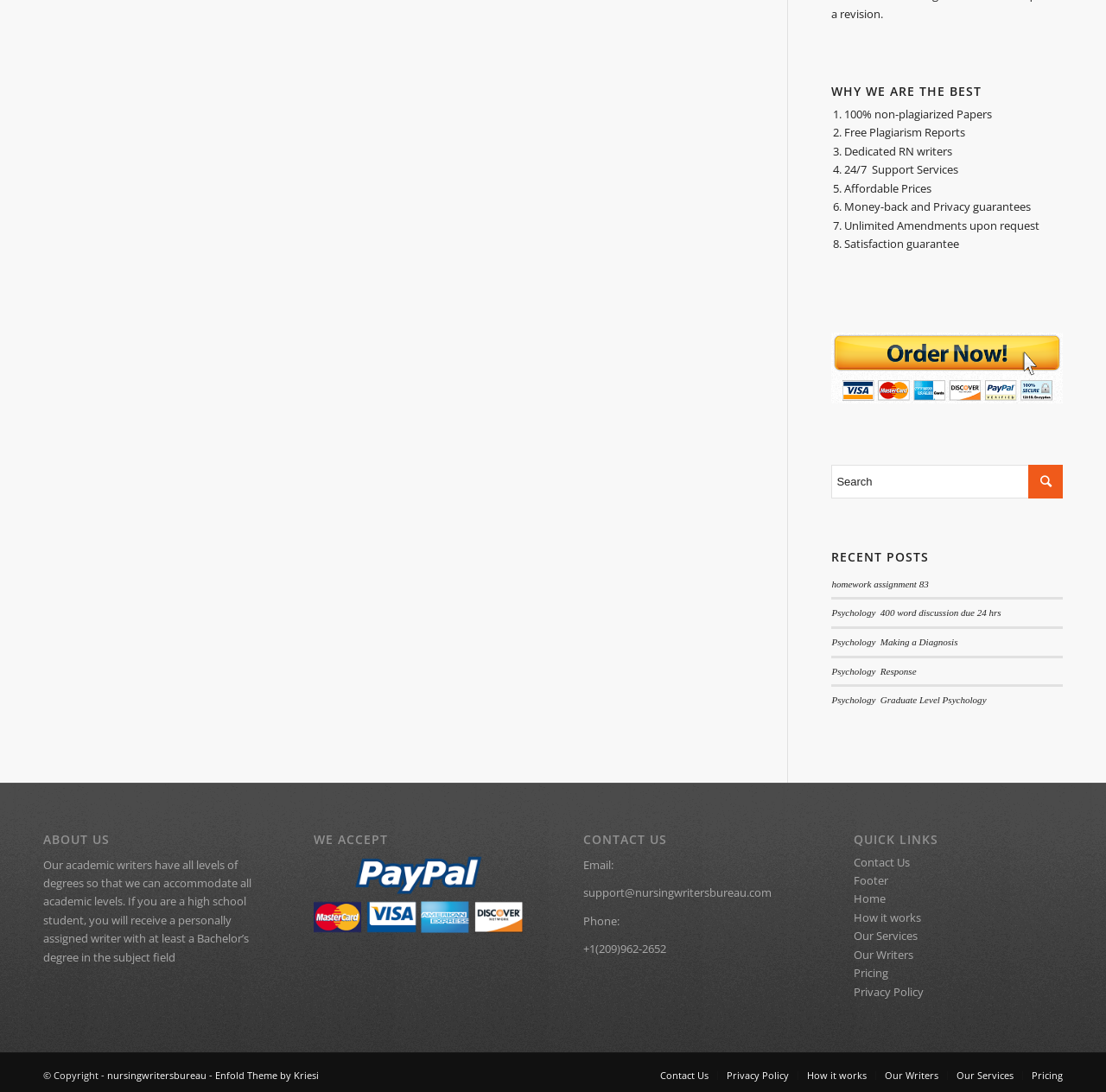Find the bounding box coordinates for the area that should be clicked to accomplish the instruction: "Click the 'Contact Us' link".

[0.772, 0.782, 0.823, 0.796]